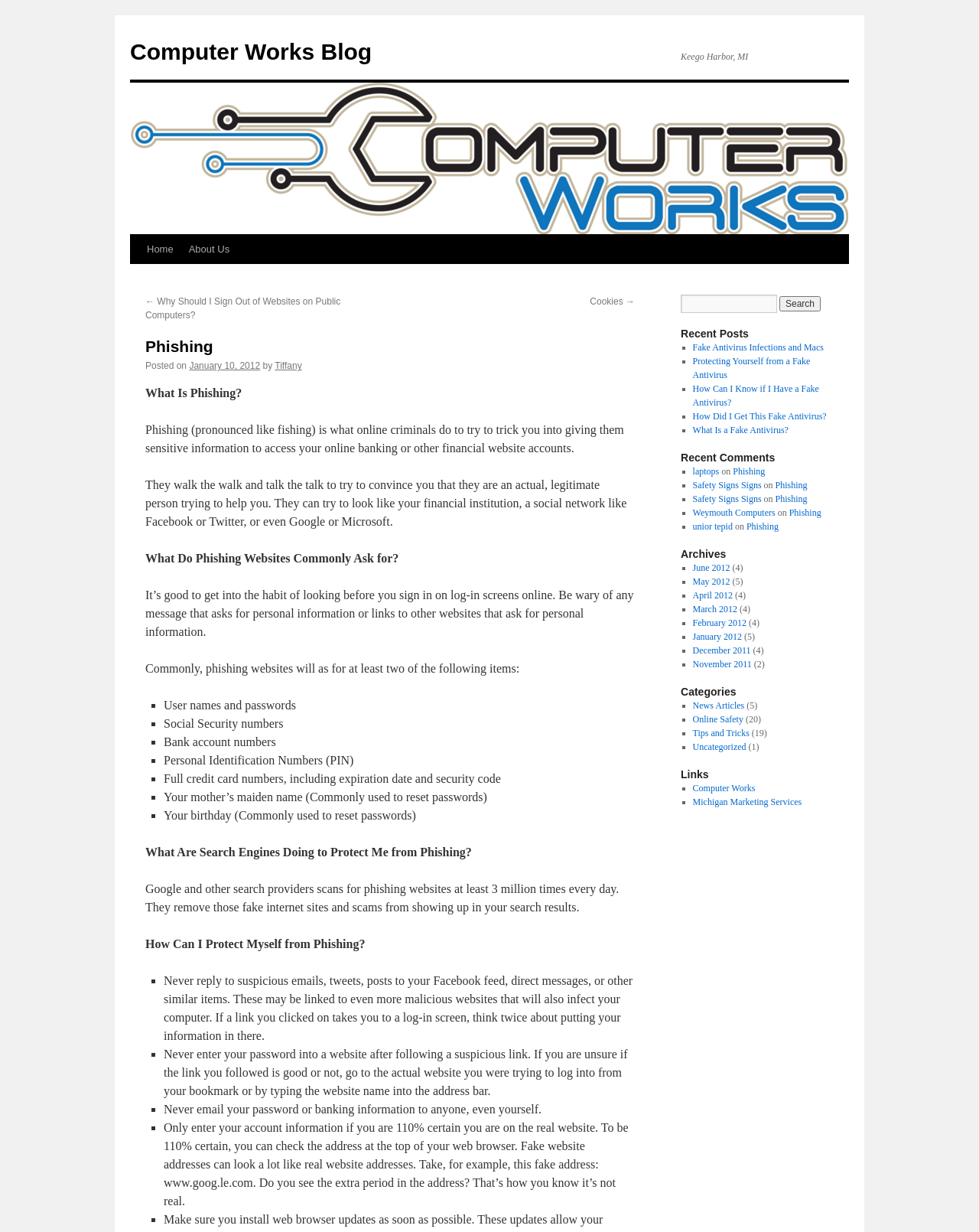Locate the bounding box coordinates for the element described below: "Phishing". The coordinates must be four float values between 0 and 1, formatted as [left, top, right, bottom].

[0.806, 0.412, 0.839, 0.42]